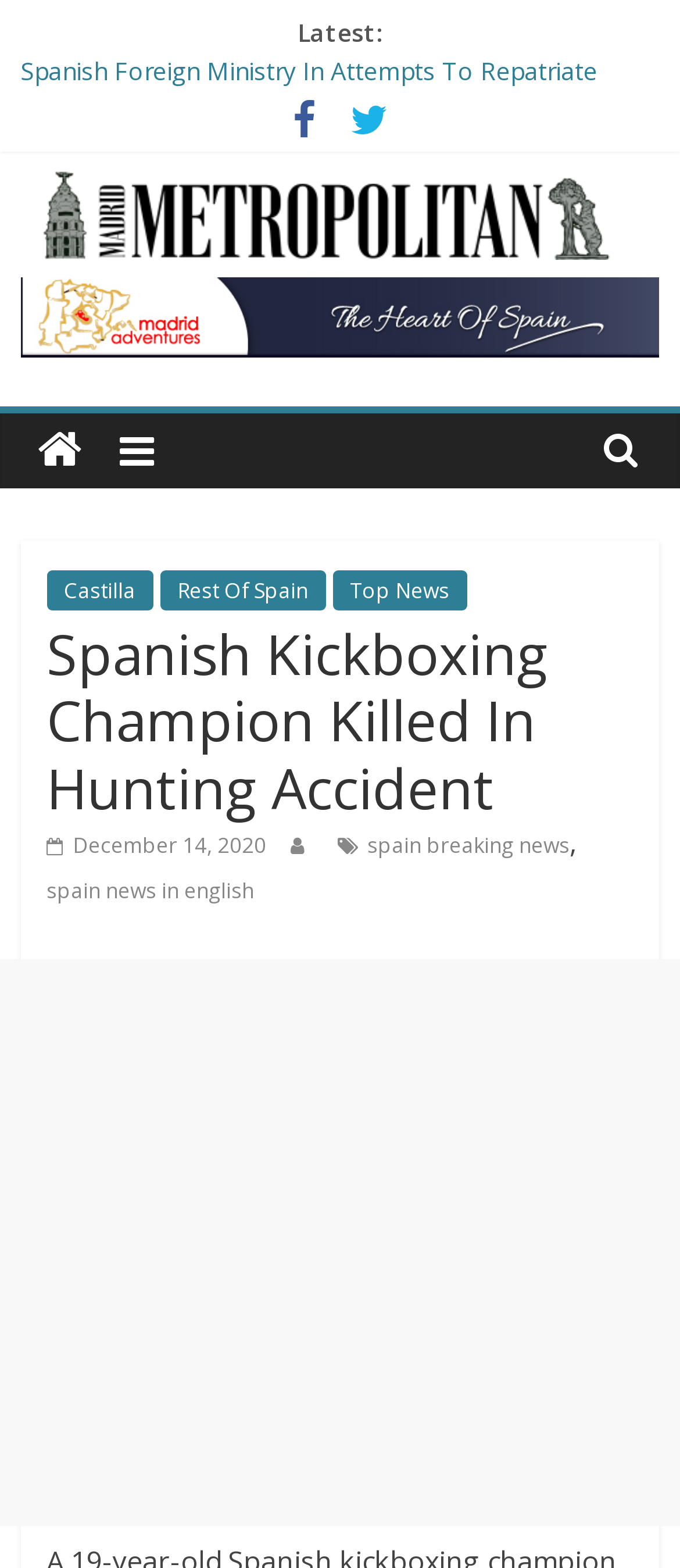How many links are listed under 'Latest:'?
Answer with a single word or phrase, using the screenshot for reference.

5